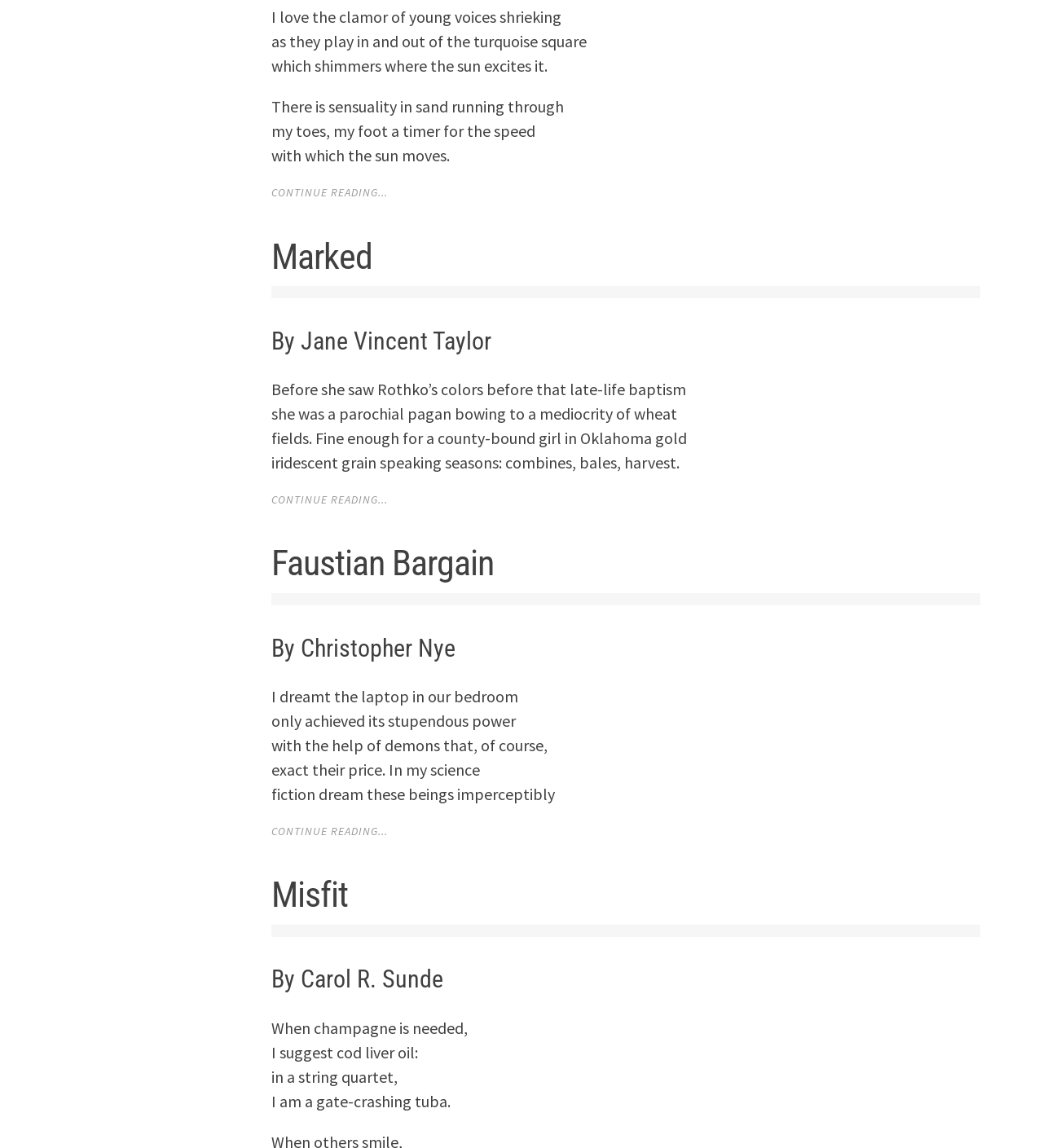Use a single word or phrase to answer the following:
How many links are there under the 'NON-FICTION' heading?

10